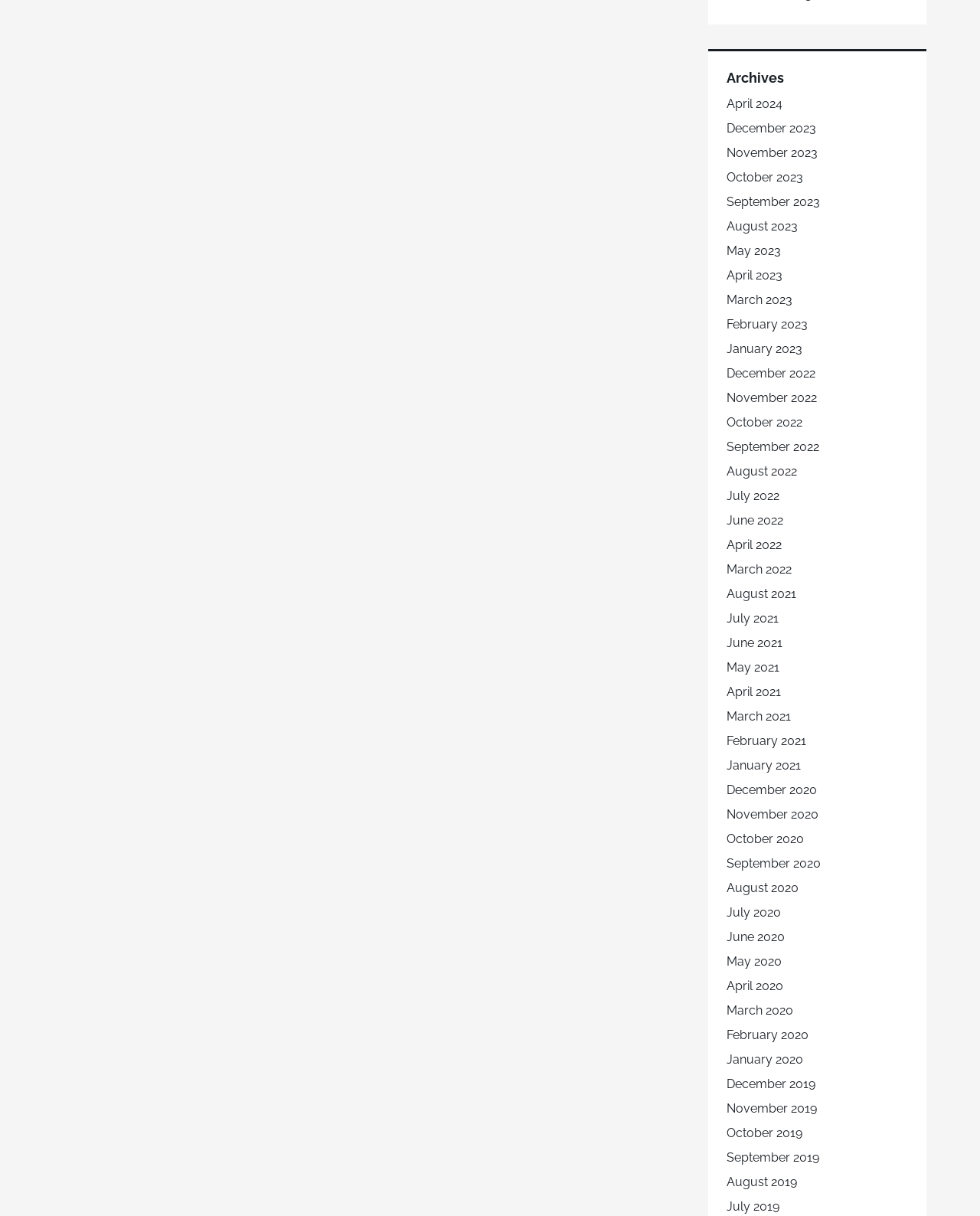Given the element description: "aria-label="Facebook Social Icon"", predict the bounding box coordinates of this UI element. The coordinates must be four float numbers between 0 and 1, given as [left, top, right, bottom].

None